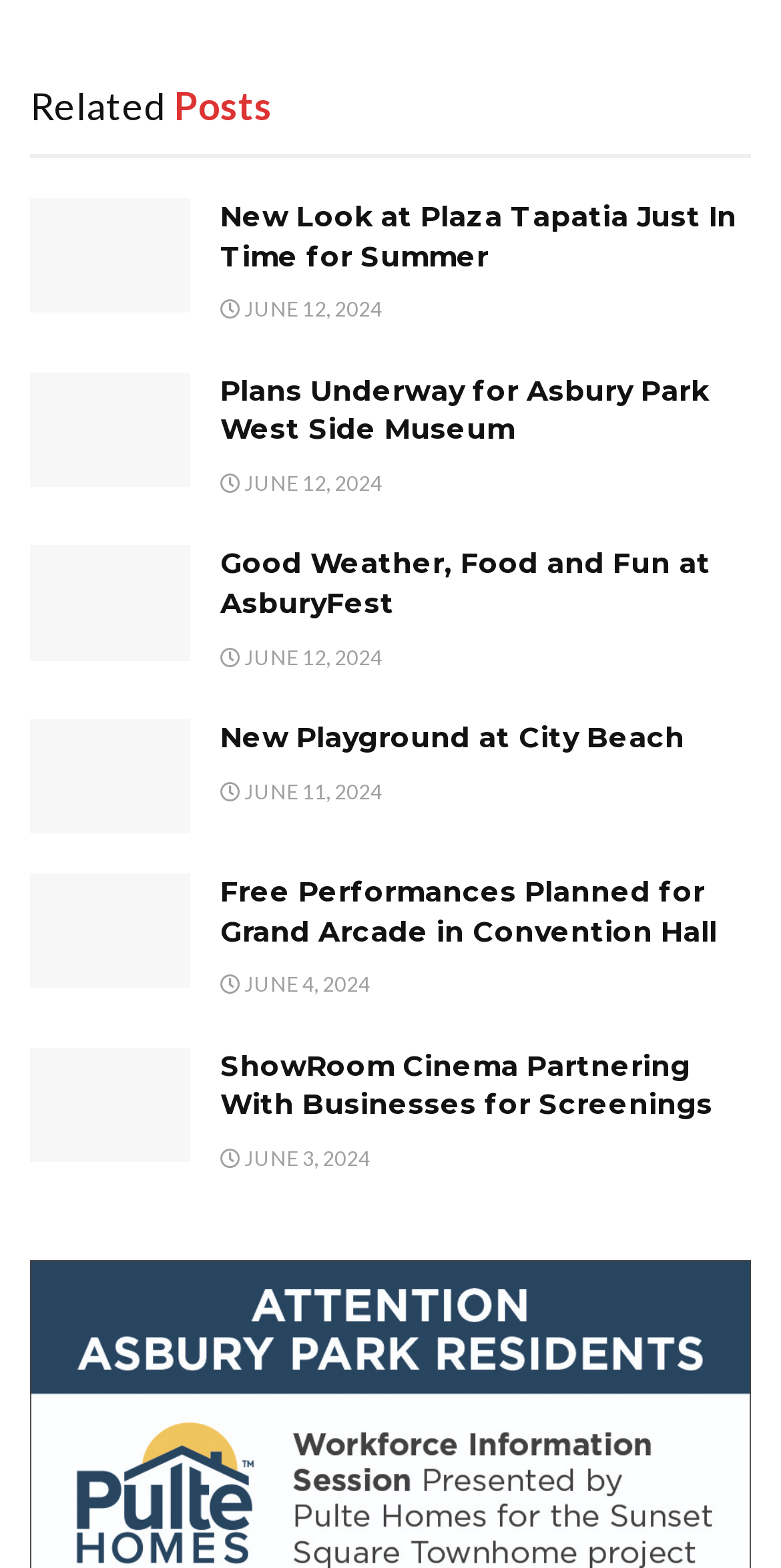Using the element description: "New Playground at City Beach", determine the bounding box coordinates. The coordinates should be in the format [left, top, right, bottom], with values between 0 and 1.

[0.282, 0.459, 0.877, 0.482]